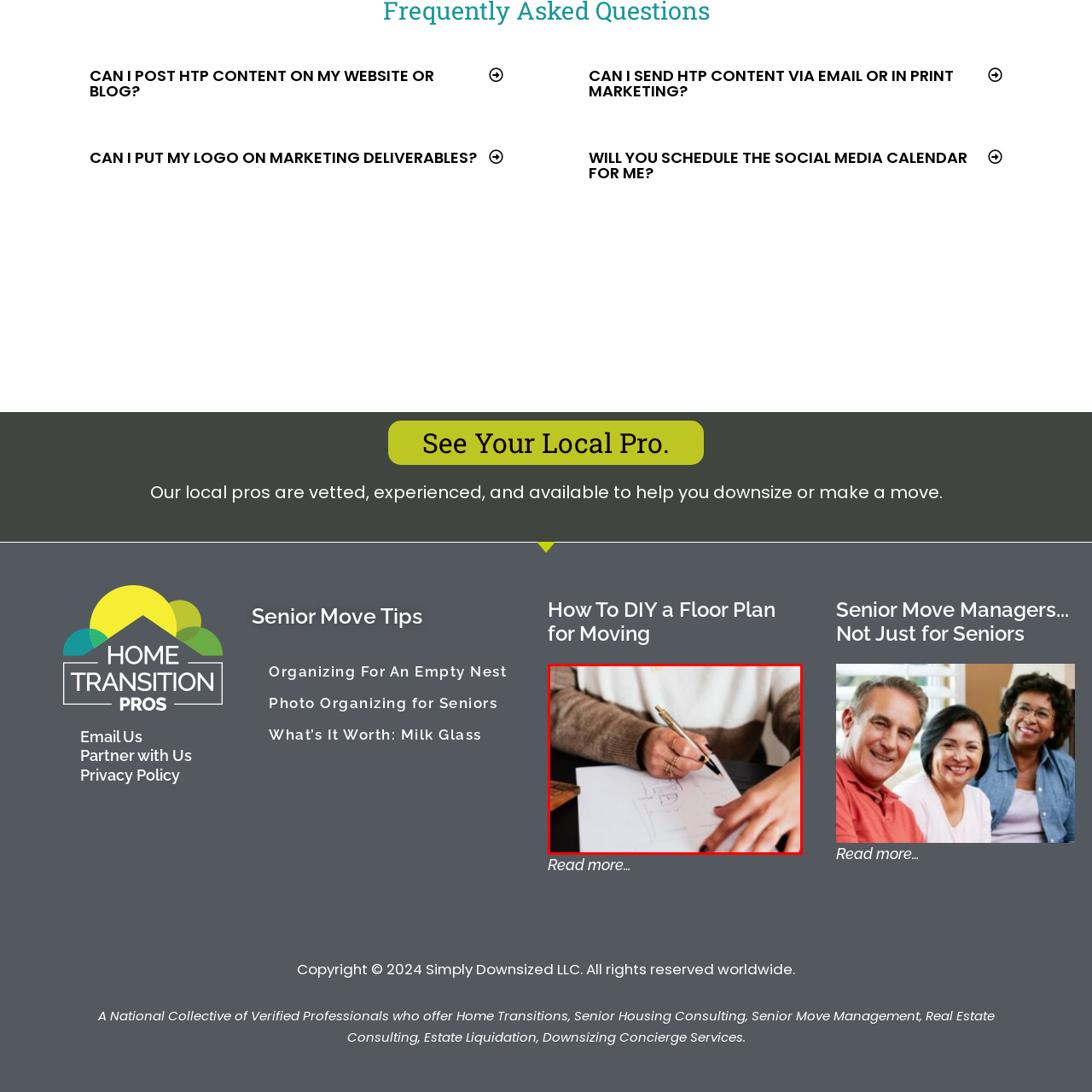Direct your attention to the image within the red bounding box and respond with a detailed answer to the following question, using the image as your reference: What is the person creating?

The person in the image is actively engaged in creating a floor plan, which suggests a focus on organization and planning, and is potentially outlining a room or space, reflecting themes of home planning and DIY projects.